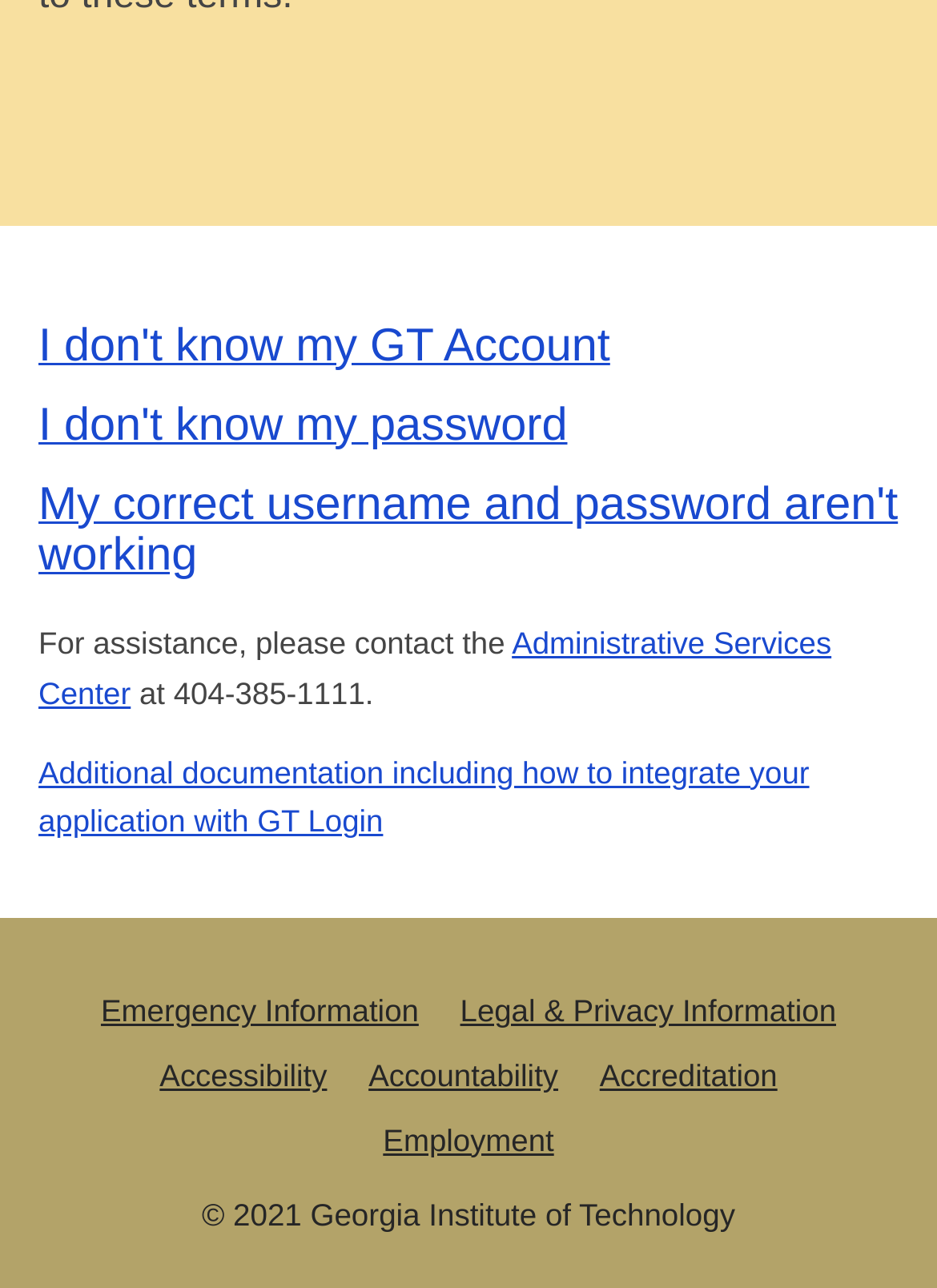Could you find the bounding box coordinates of the clickable area to complete this instruction: "Click on 'I don't know my GT Account'"?

[0.041, 0.249, 0.651, 0.288]